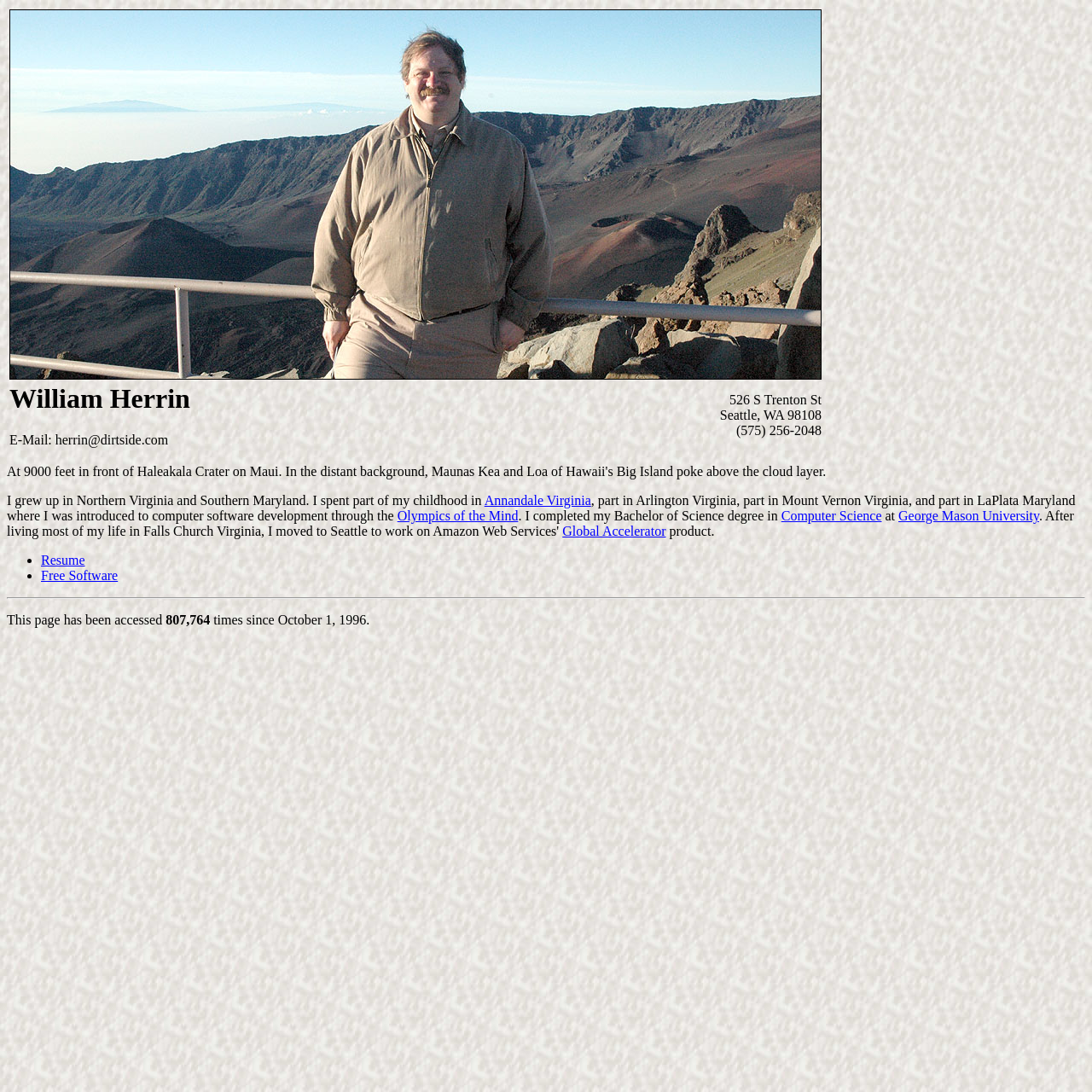Using the given element description, provide the bounding box coordinates (top-left x, top-left y, bottom-right x, bottom-right y) for the corresponding UI element in the screenshot: Resume

[0.038, 0.507, 0.078, 0.52]